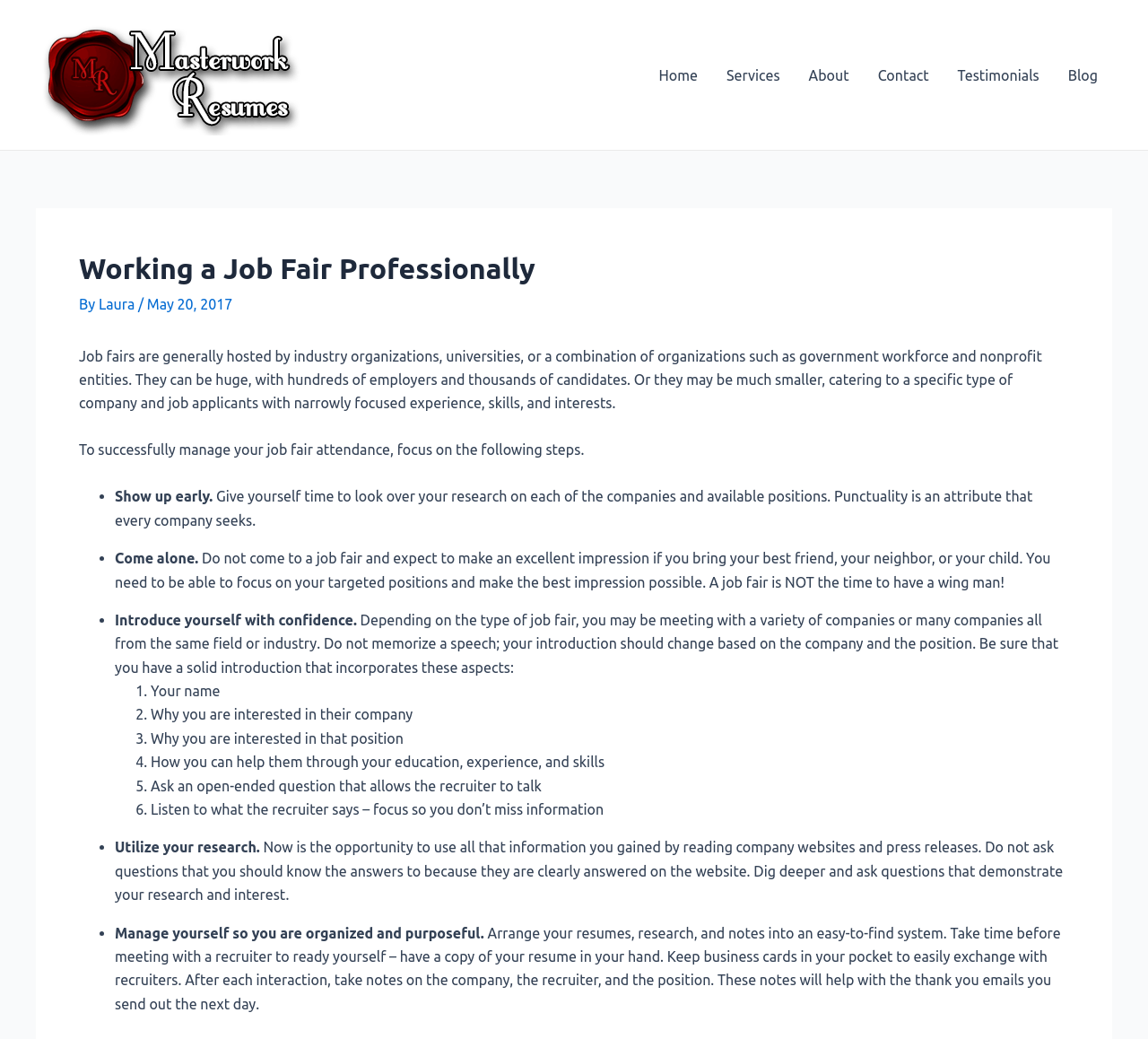Determine the bounding box coordinates of the clickable area required to perform the following instruction: "Click the 'About' link". The coordinates should be represented as four float numbers between 0 and 1: [left, top, right, bottom].

[0.692, 0.038, 0.752, 0.107]